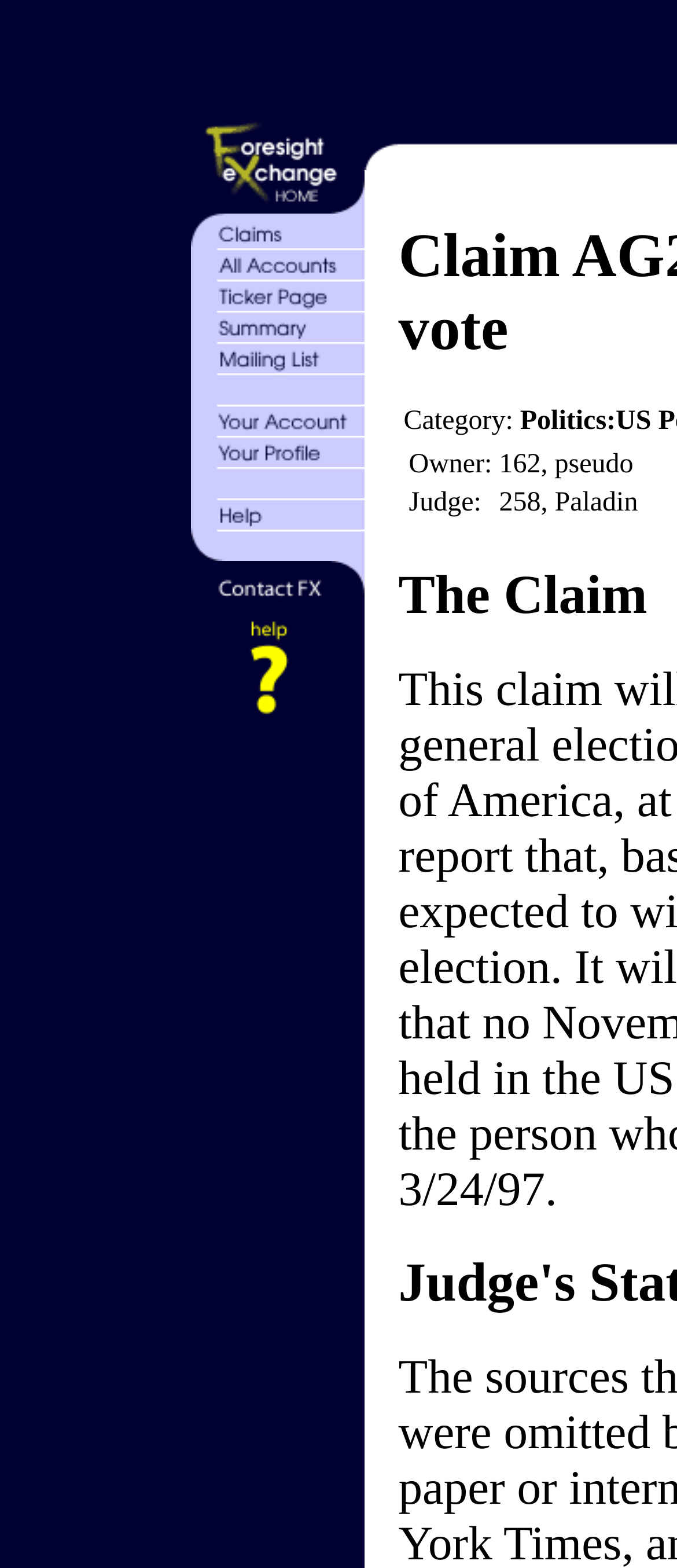Extract the primary header of the webpage and generate its text.

Claim AG2000 - Gore wins '00 US prez vote